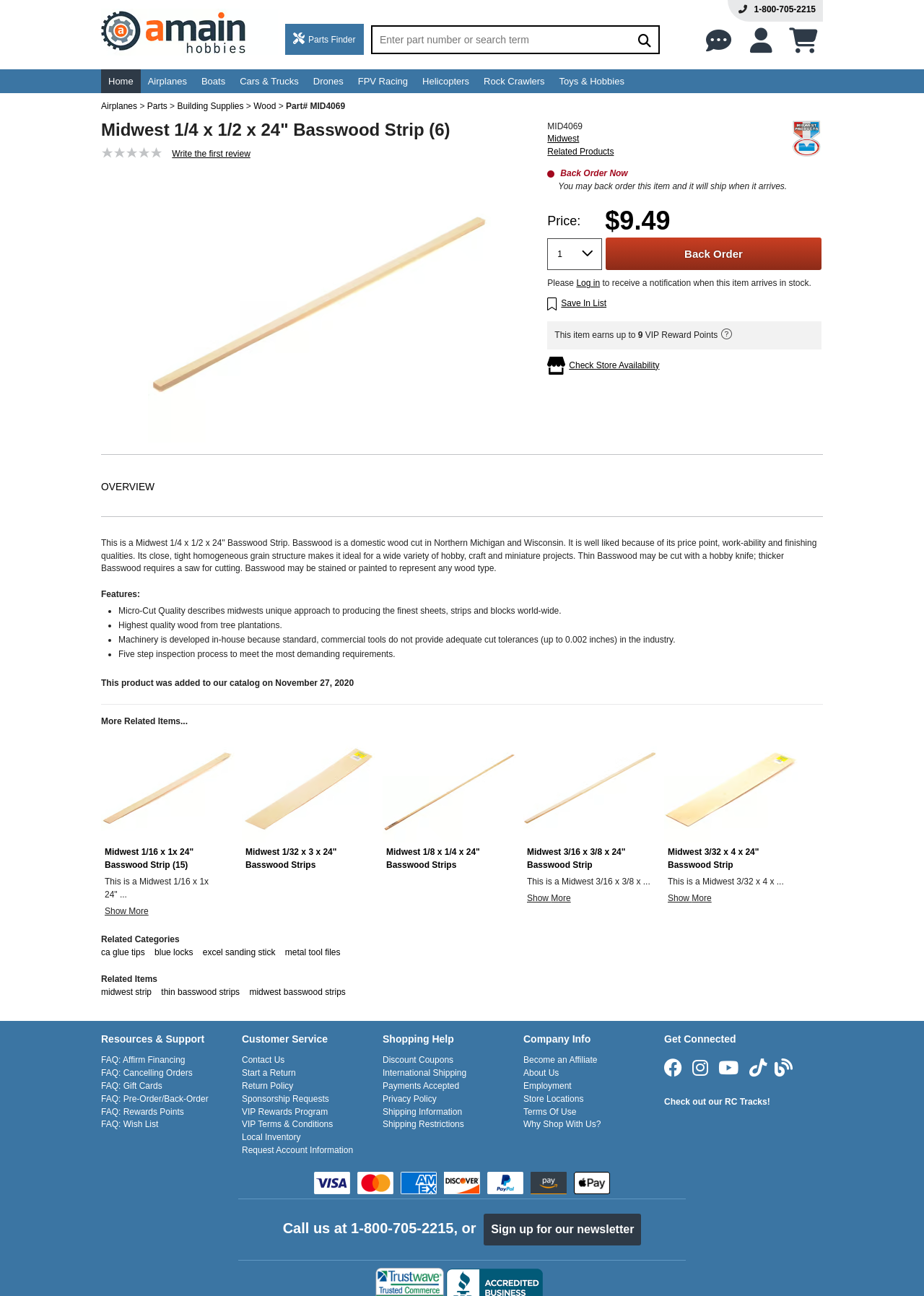Based on what you see in the screenshot, provide a thorough answer to this question: When was this product added to the catalog?

I found the date when this product was added to the catalog by reading the text at the bottom of the page, which states that 'This product was added to our catalog on November 27, 2020'.